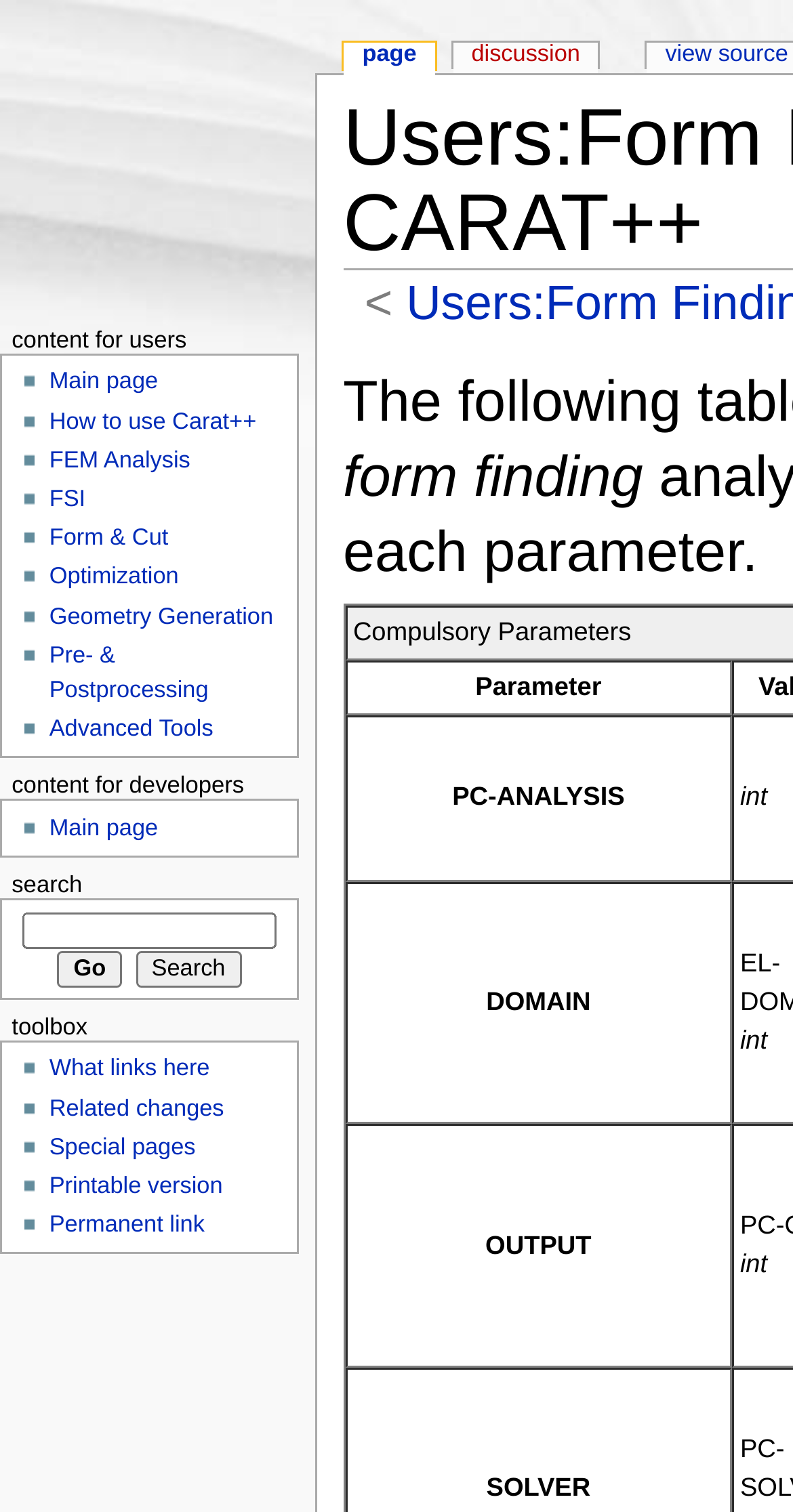Given the element description "Optimization" in the screenshot, predict the bounding box coordinates of that UI element.

[0.062, 0.374, 0.225, 0.39]